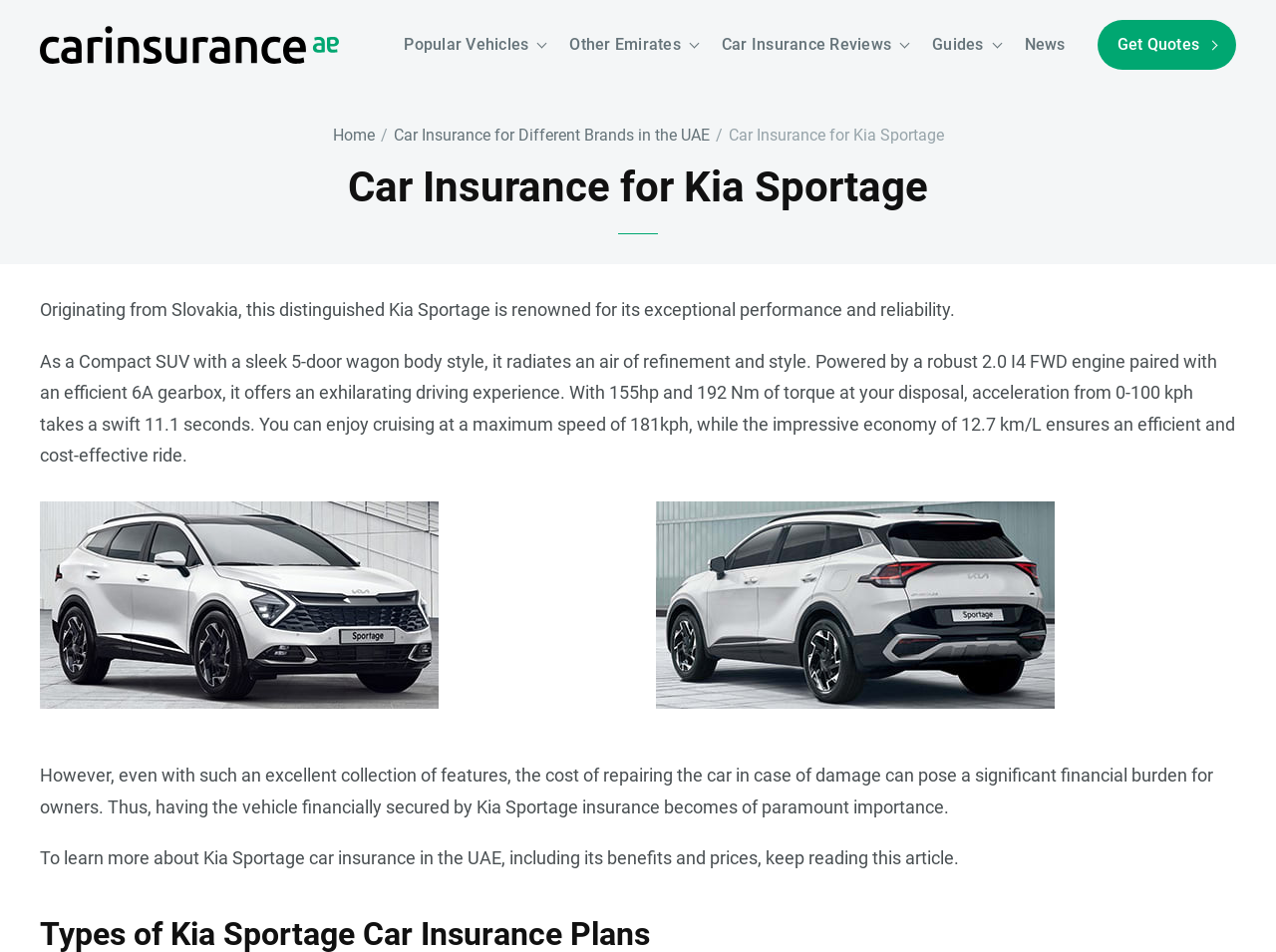Locate the bounding box coordinates of the element that should be clicked to fulfill the instruction: "Click on 'Home'".

[0.261, 0.132, 0.293, 0.152]